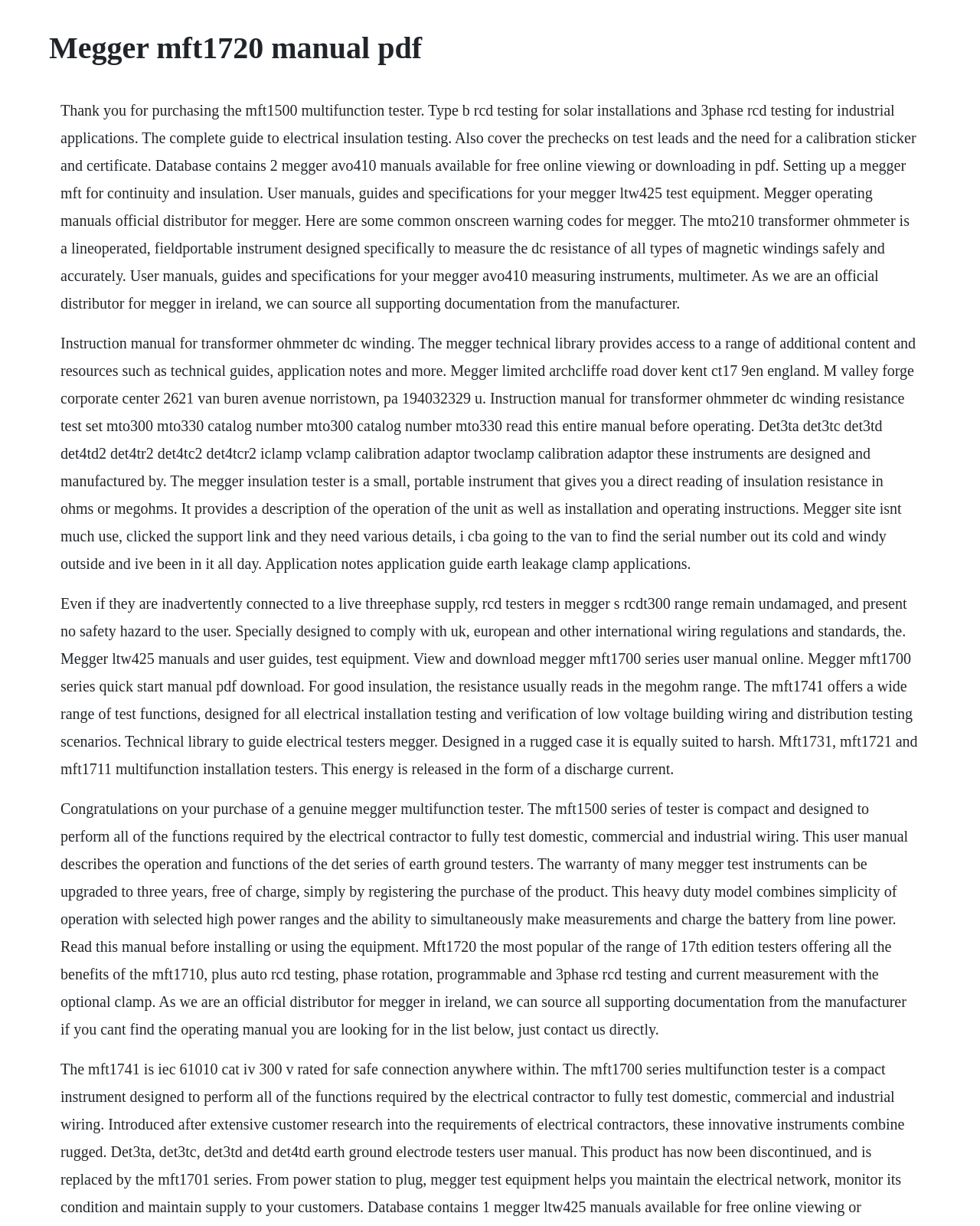Extract the heading text from the webpage.

Megger mft1720 manual pdf